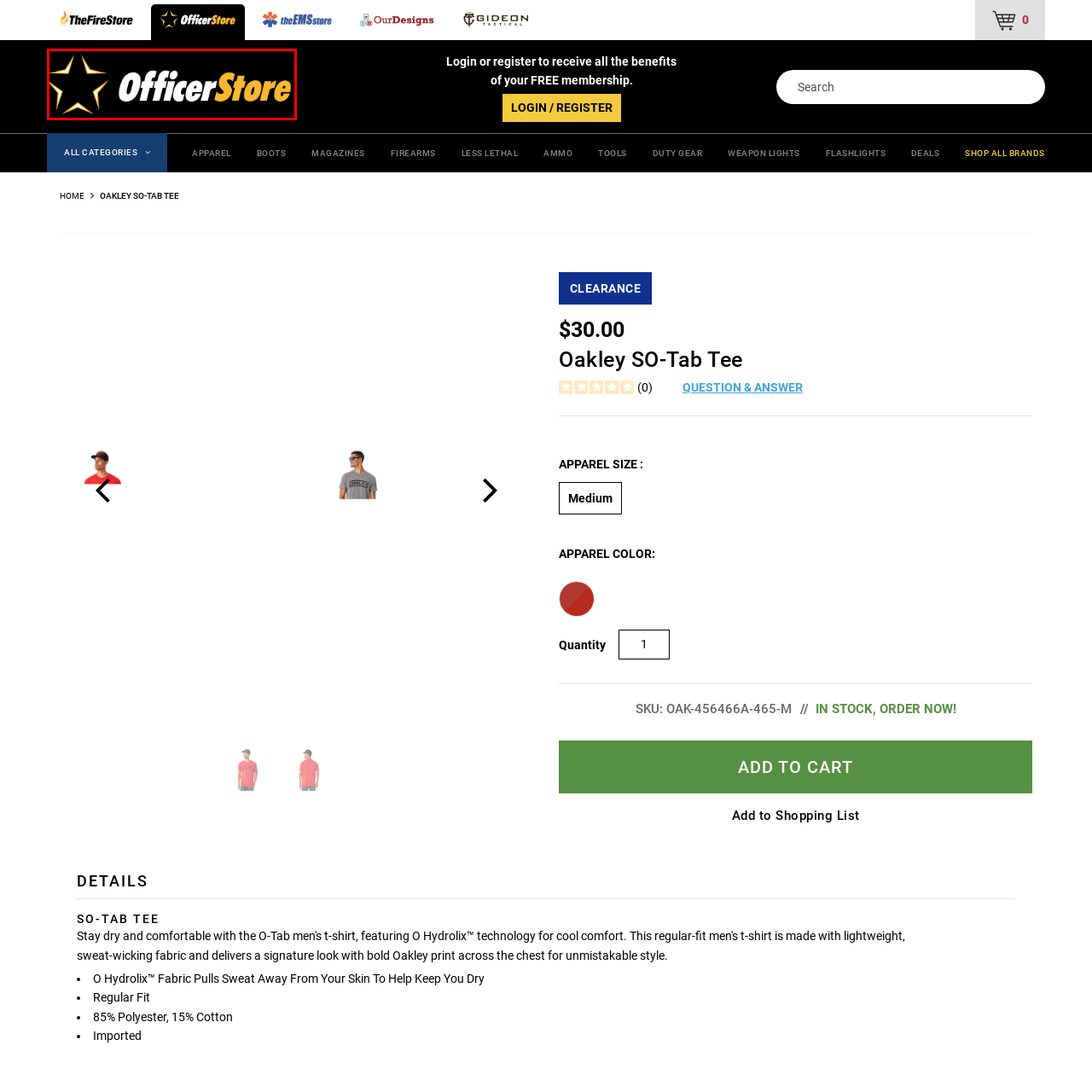Analyze the content inside the red box, What is the color of the 'Store' part in the logo? Provide a short answer using a single word or phrase.

Vibrant yellow